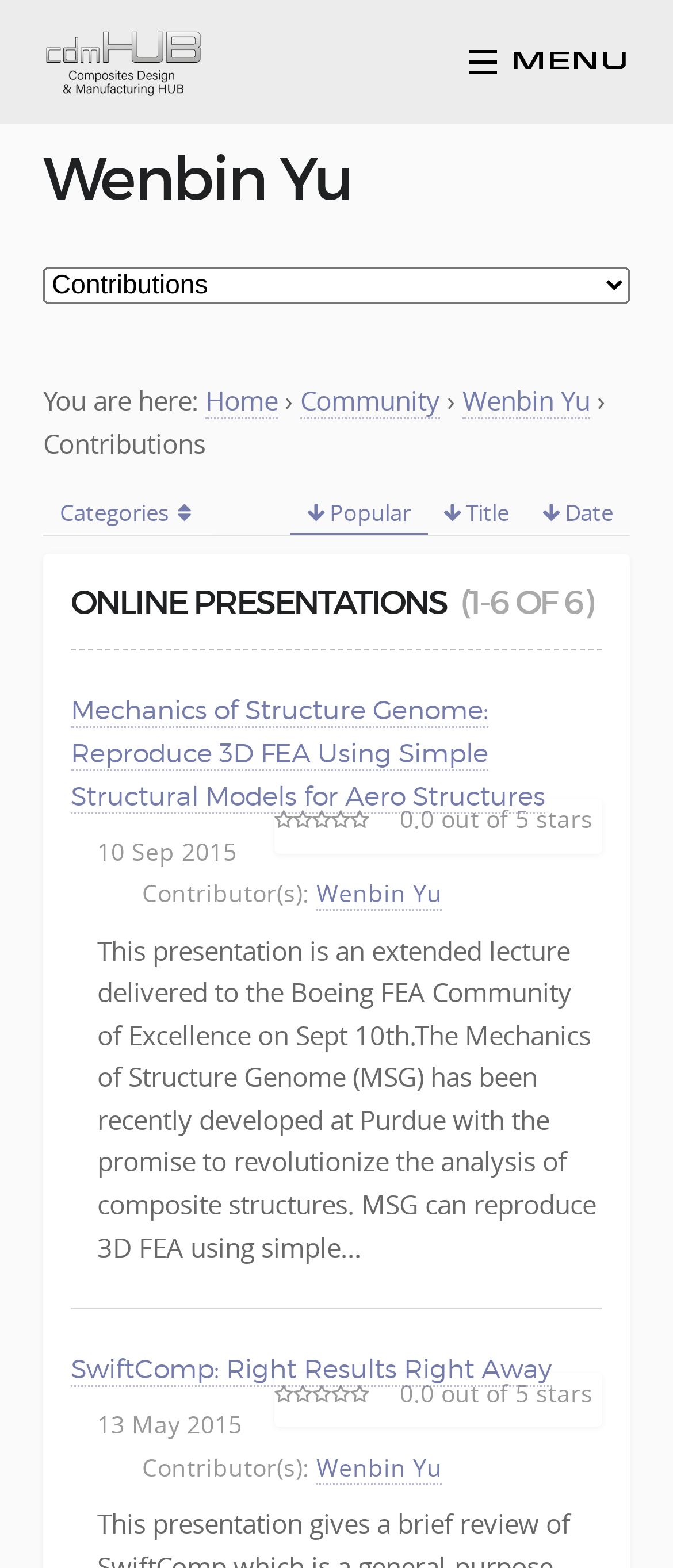Identify the bounding box coordinates of the area you need to click to perform the following instruction: "Open the menu".

[0.738, 0.029, 1.0, 0.051]